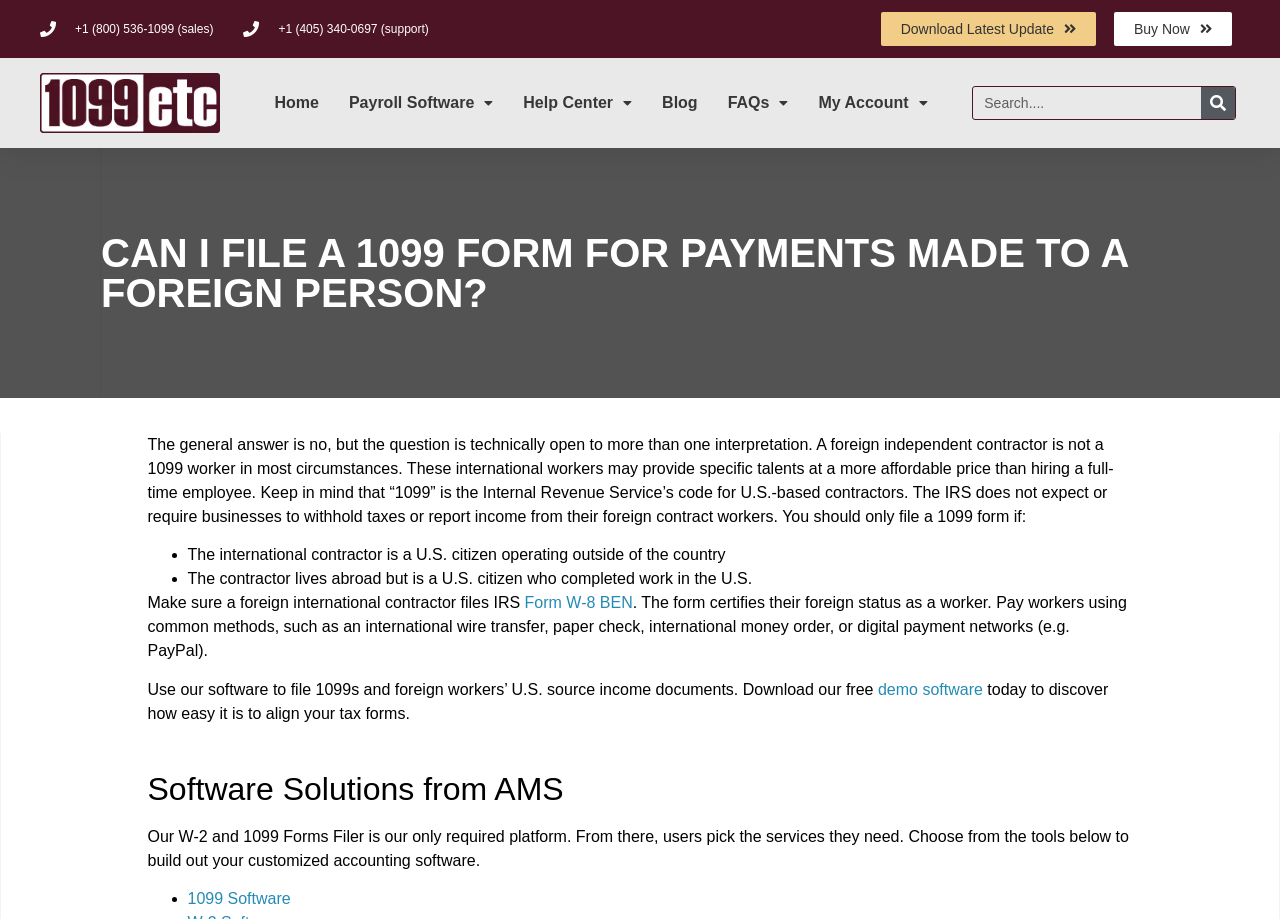Locate the bounding box coordinates of the clickable area needed to fulfill the instruction: "Search".

[0.938, 0.095, 0.965, 0.129]